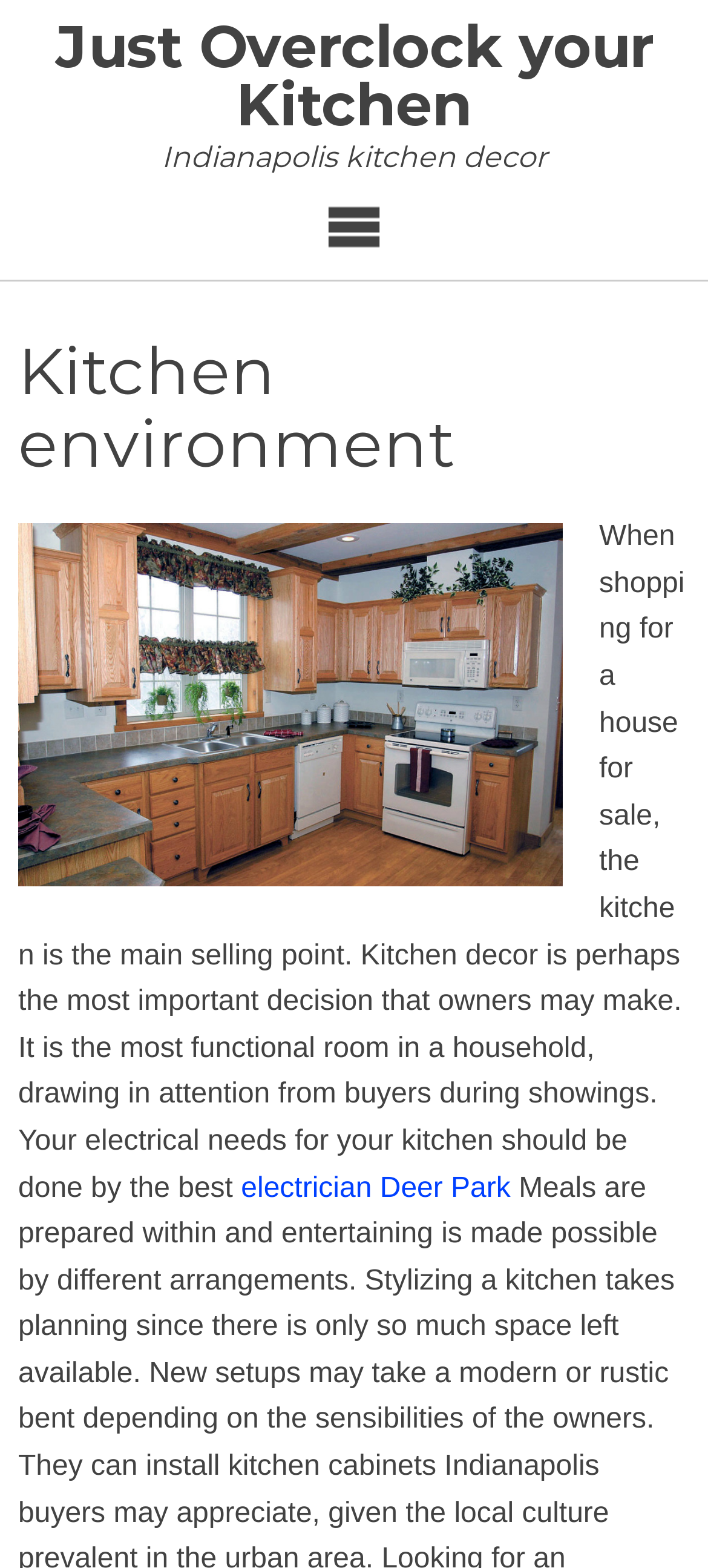Identify the bounding box of the UI element described as follows: "Skip to content". Provide the coordinates as four float numbers in the range of 0 to 1 [left, top, right, bottom].

[0.026, 0.177, 0.297, 0.197]